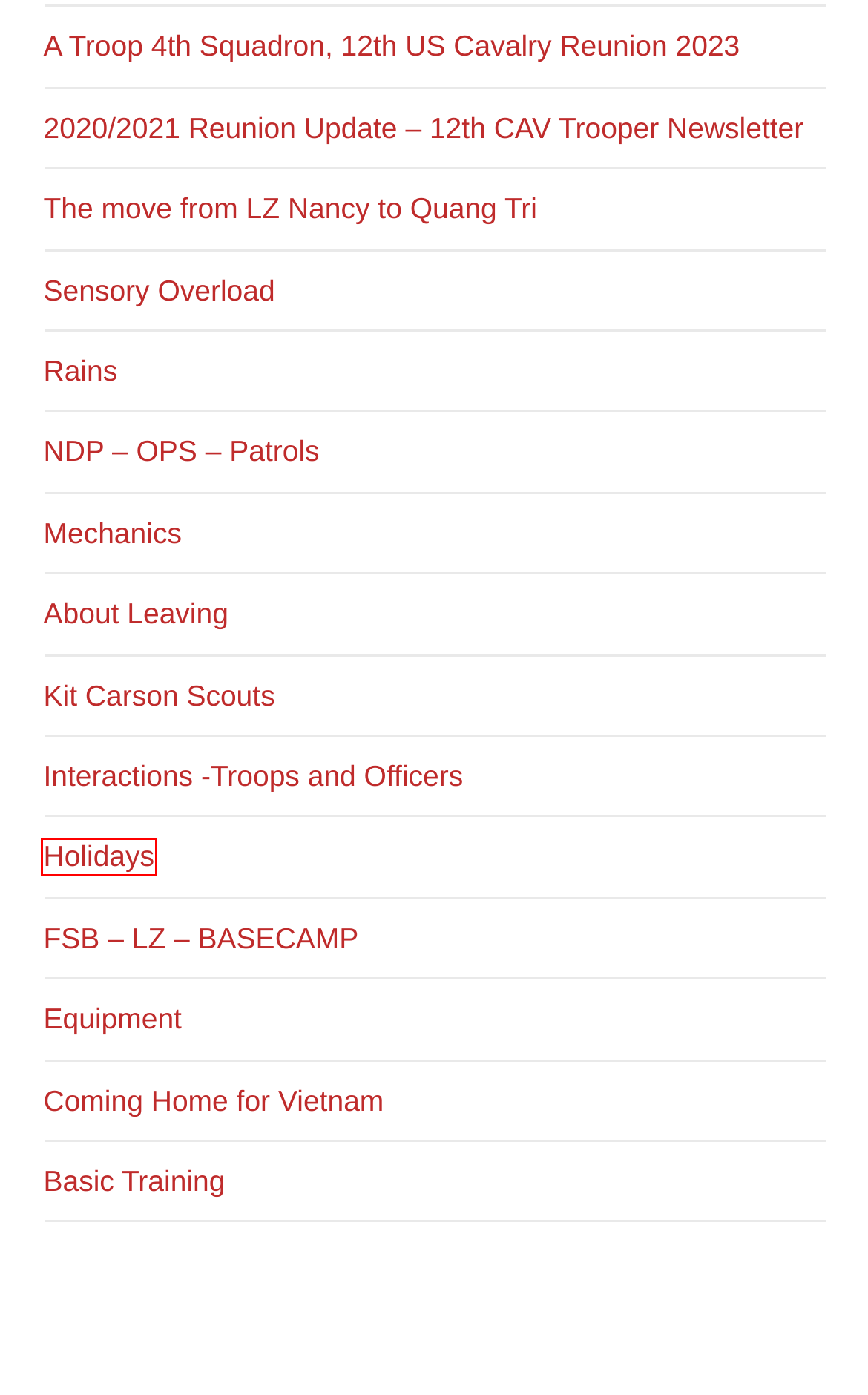Consider the screenshot of a webpage with a red bounding box and select the webpage description that best describes the new page that appears after clicking the element inside the red box. Here are the candidates:
A. Kit Carson Scouts - A Troop 4th Squadron, 12th US Cavalry
B. Basic Training - A Troop 4th Squadron, 12th US Cavalry
C. About Leaving - A Troop 4th Squadron, 12th US Cavalry
D. Holidays - A Troop 4th Squadron, 12th US Cavalry
E. Interactions -Troops and Officers - A Troop 4th Squadron, 12th US Cavalry
F. Sensory Overload - A Troop 4th Squadron, 12th US Cavalry
G. The move from LZ Nancy to Quang Tri - A Troop 4th Squadron, 12th US Cavalry
H. 2020/2021 Reunion Update - 12th CAV Trooper Newsletter - A Troop 4th Squadron, 12th US Cavalry

D